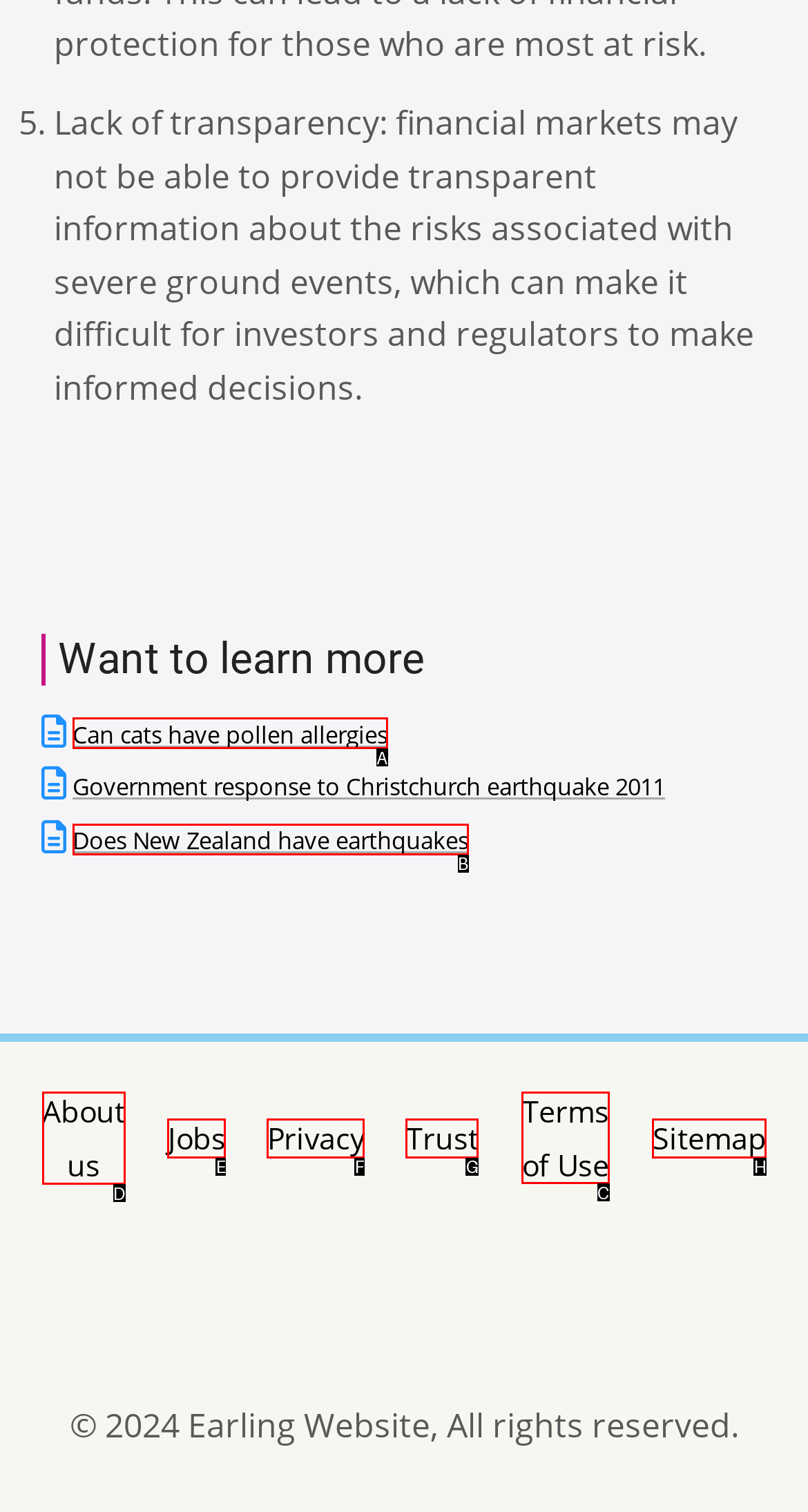Select the letter of the UI element you need to click on to fulfill this task: Check 'Terms of Use'. Write down the letter only.

C